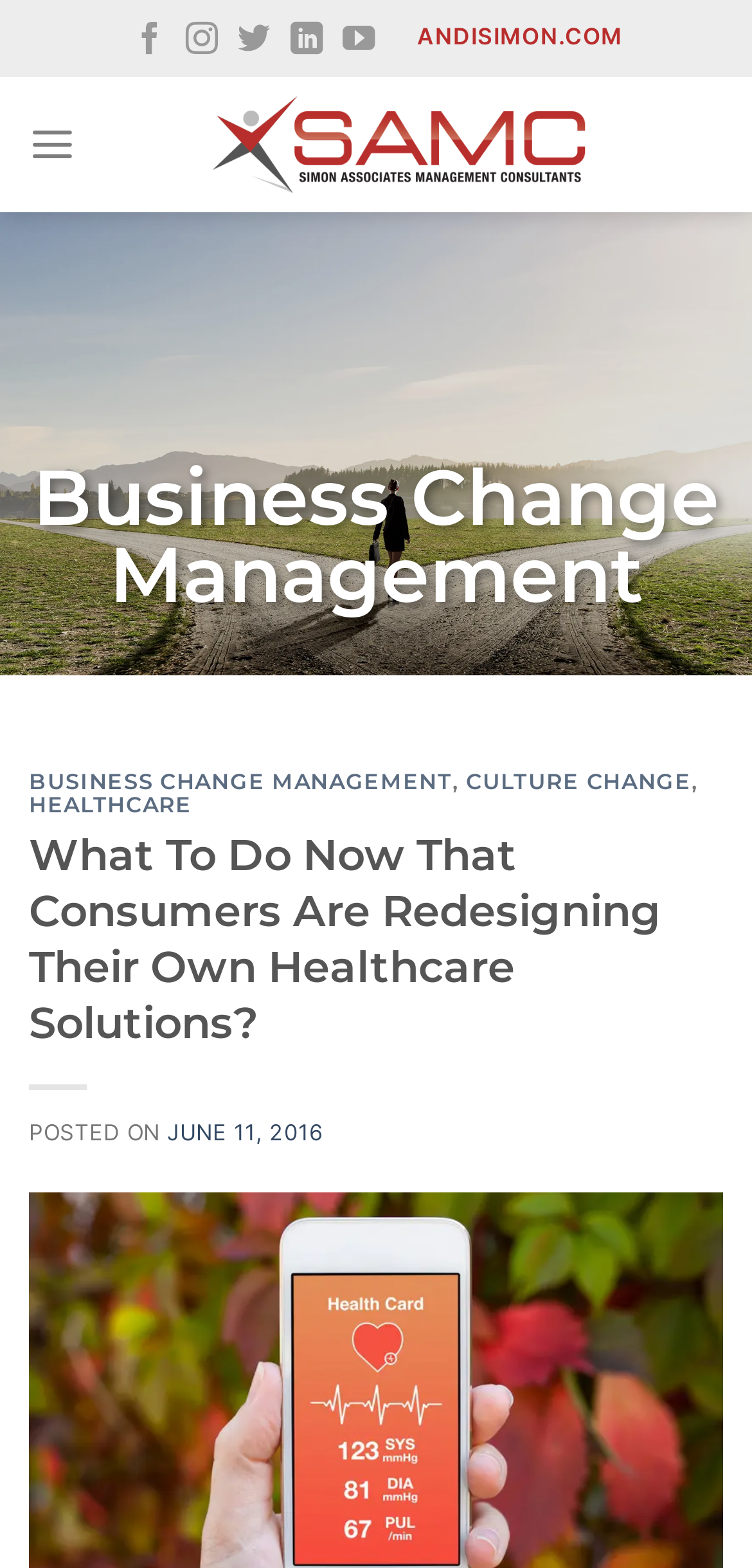What is the topic of the main article?
Look at the screenshot and respond with one word or a short phrase.

Healthcare